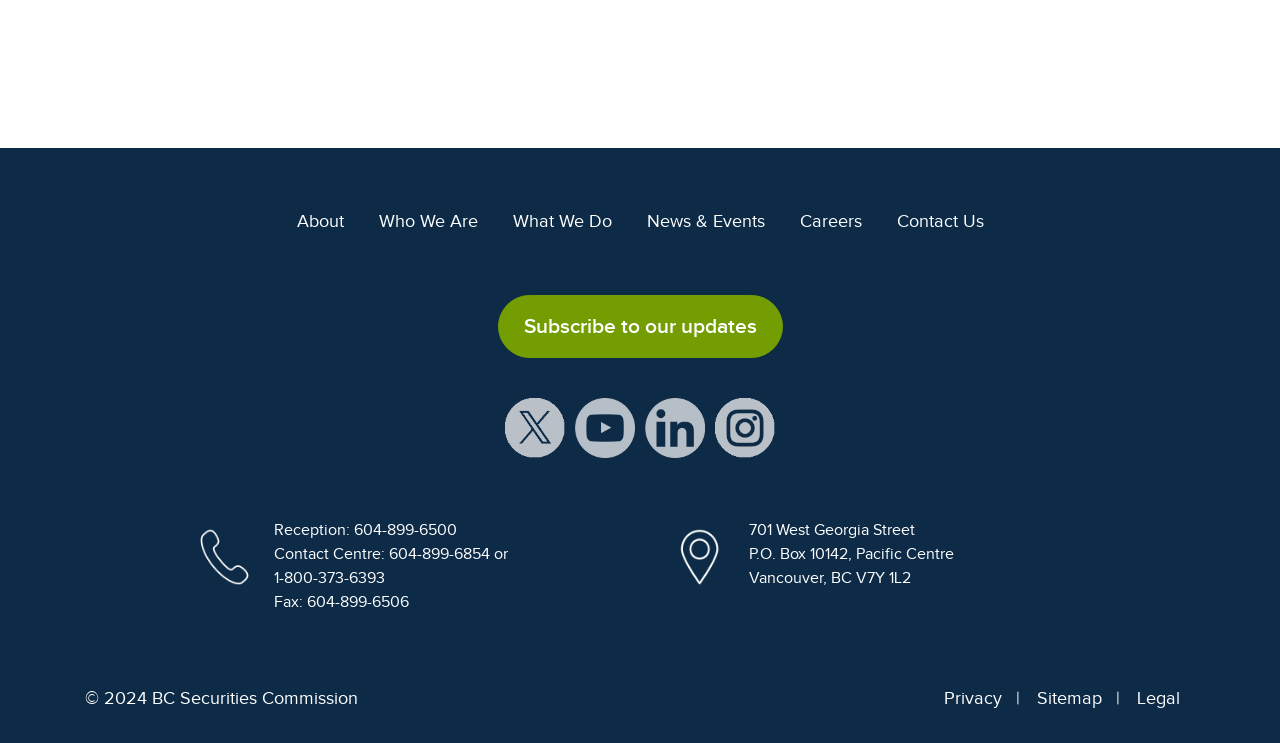Kindly provide the bounding box coordinates of the section you need to click on to fulfill the given instruction: "View Contact Us page".

[0.7, 0.283, 0.768, 0.31]